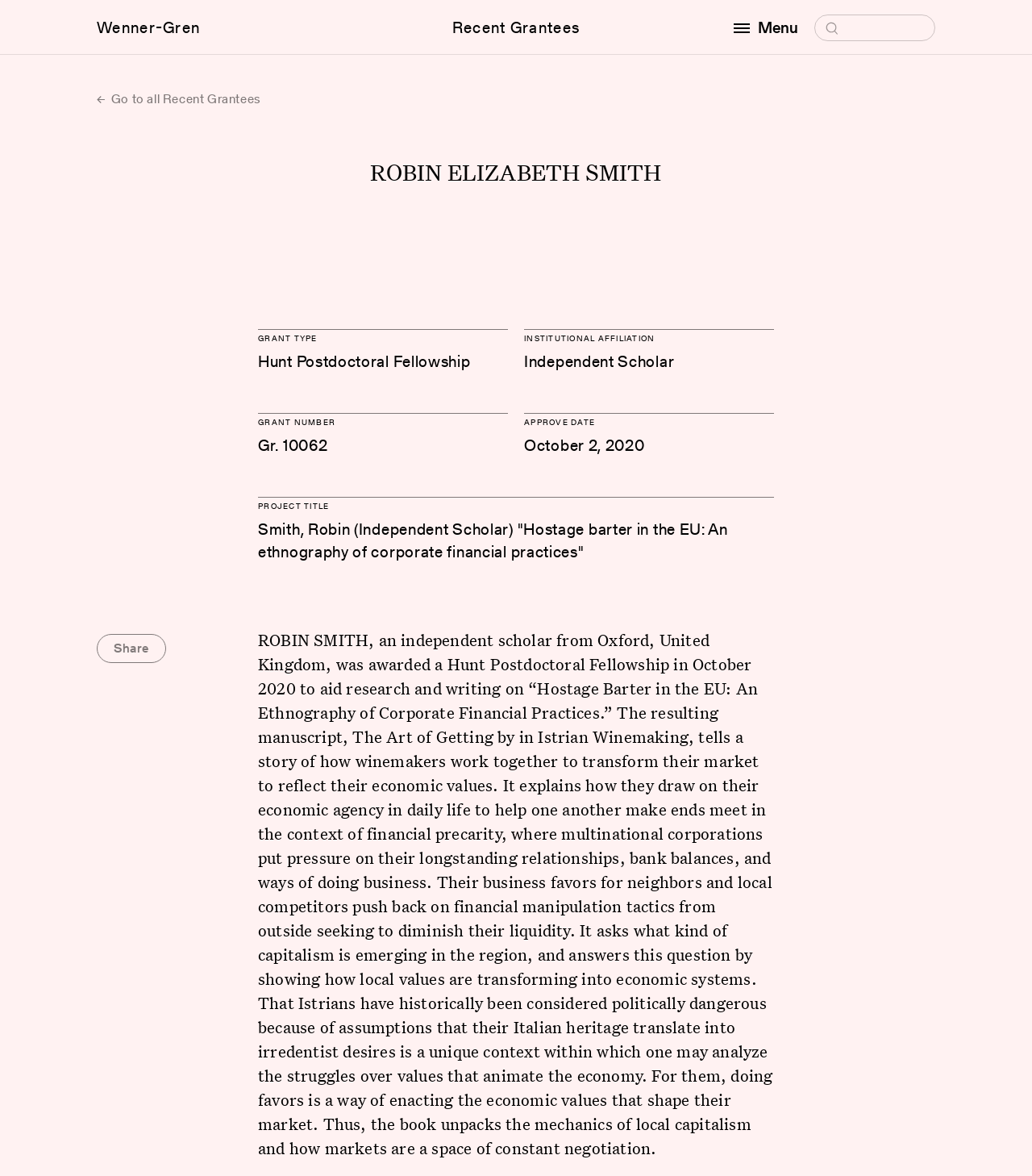Identify the bounding box for the element characterized by the following description: "Menu".

[0.711, 0.012, 0.789, 0.035]